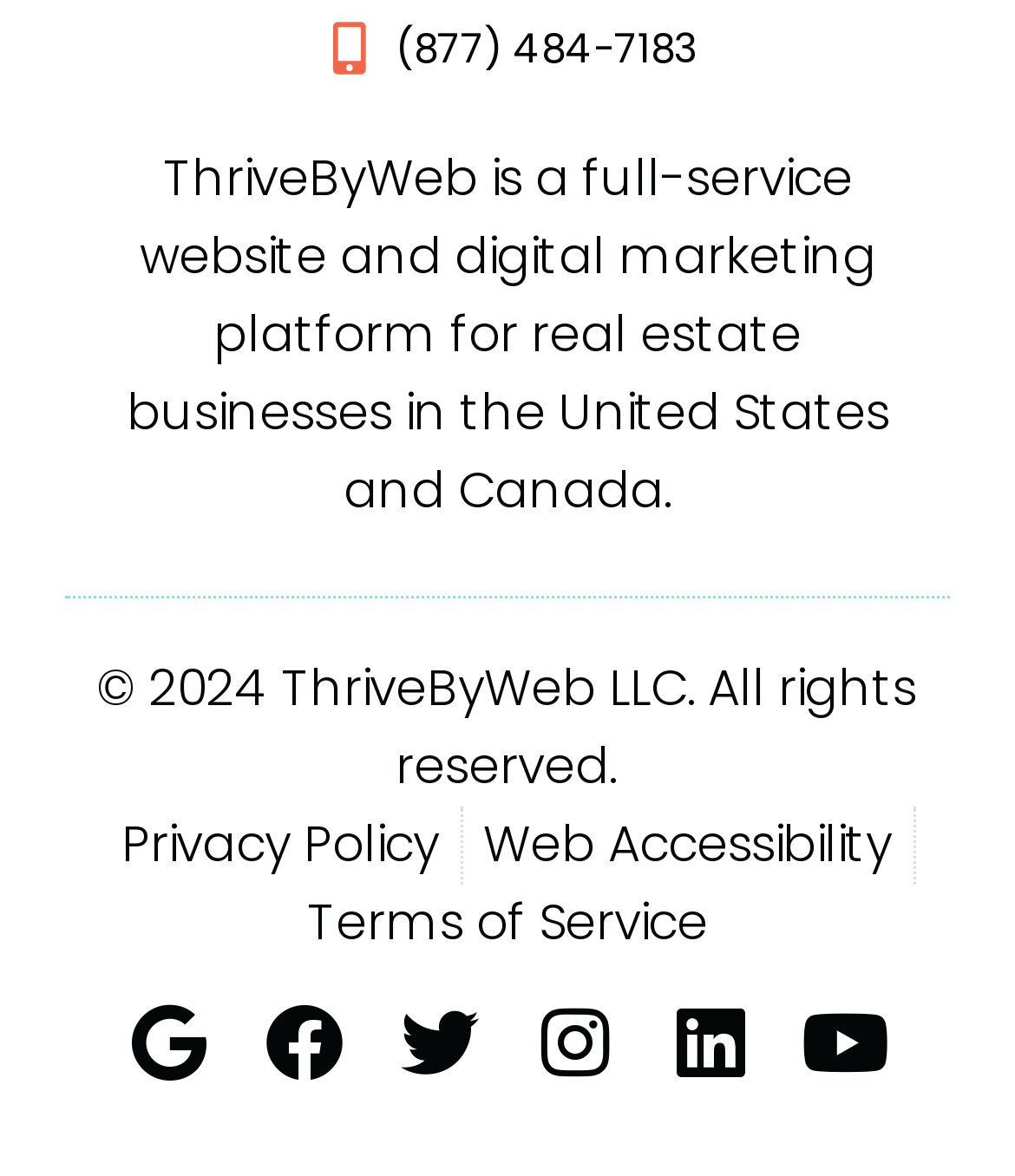Please locate the bounding box coordinates of the element that should be clicked to complete the given instruction: "Read terms of service".

[0.303, 0.752, 0.697, 0.818]